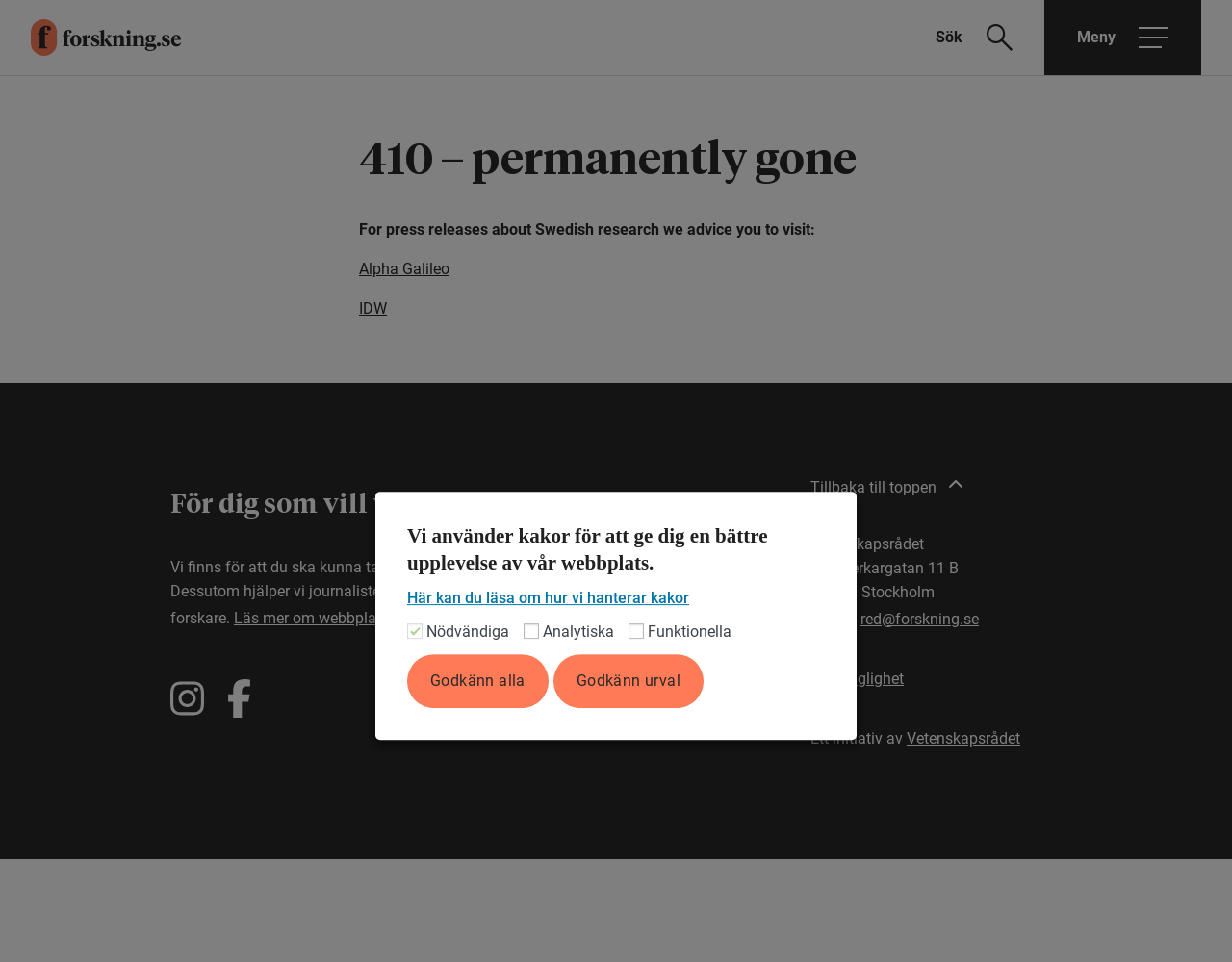Locate the coordinates of the bounding box for the clickable region that fulfills this instruction: "Visit Alpha Galileo".

[0.291, 0.27, 0.365, 0.289]